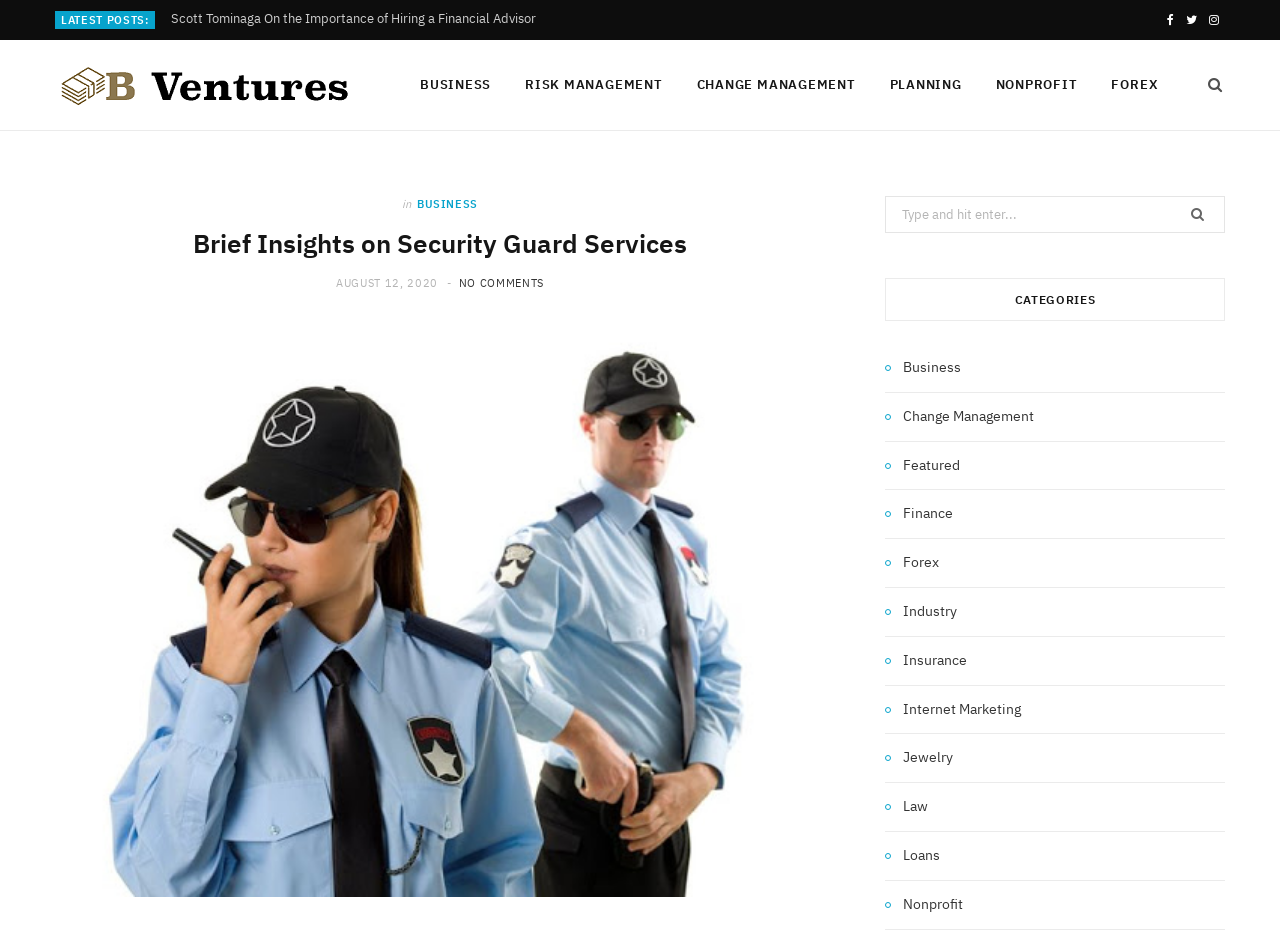Kindly determine the bounding box coordinates for the area that needs to be clicked to execute this instruction: "Visit the Facebook page".

[0.907, 0.0, 0.922, 0.043]